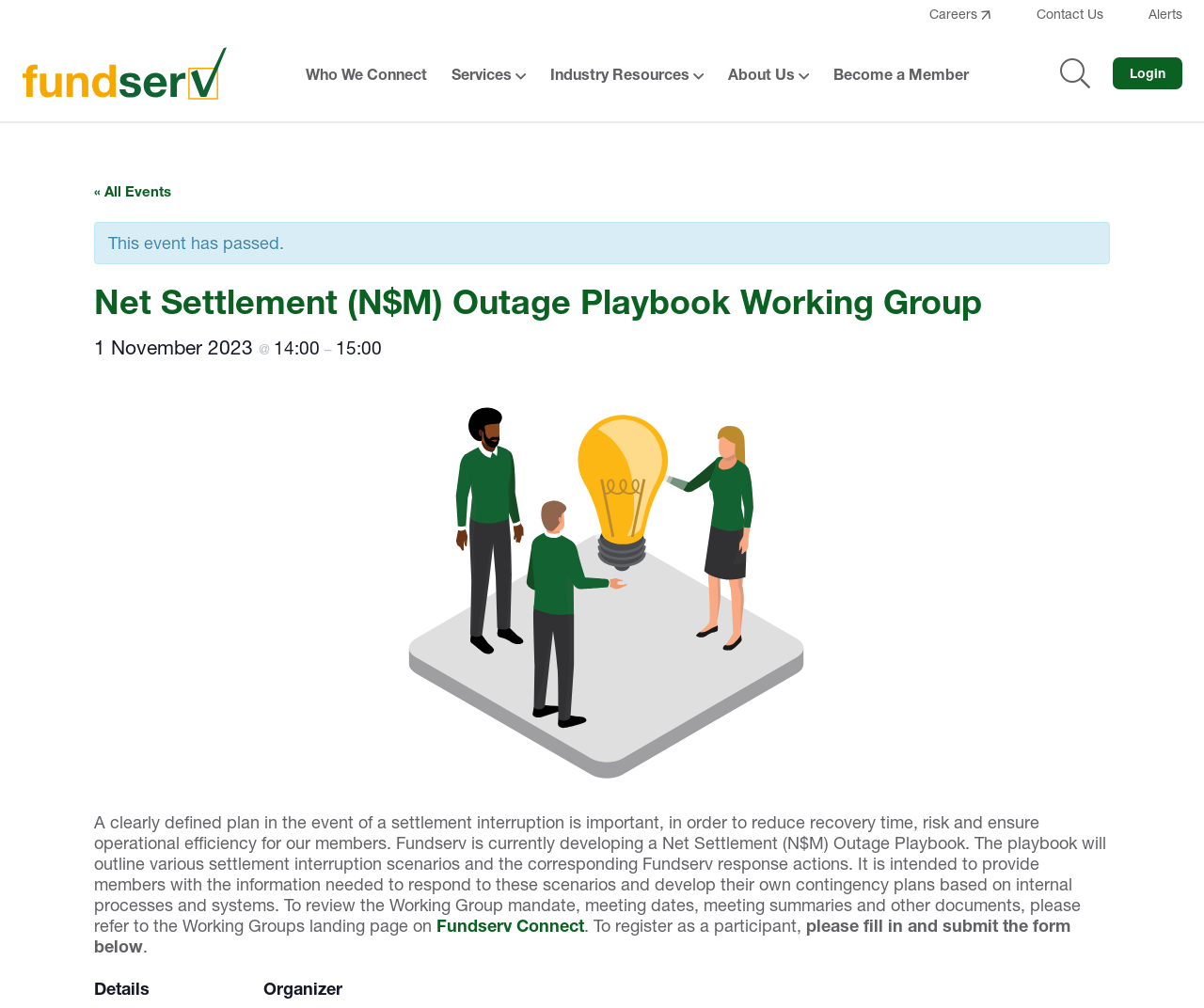Provide a one-word or one-phrase answer to the question:
What is the icon next to the 'Careers' link?

uf062